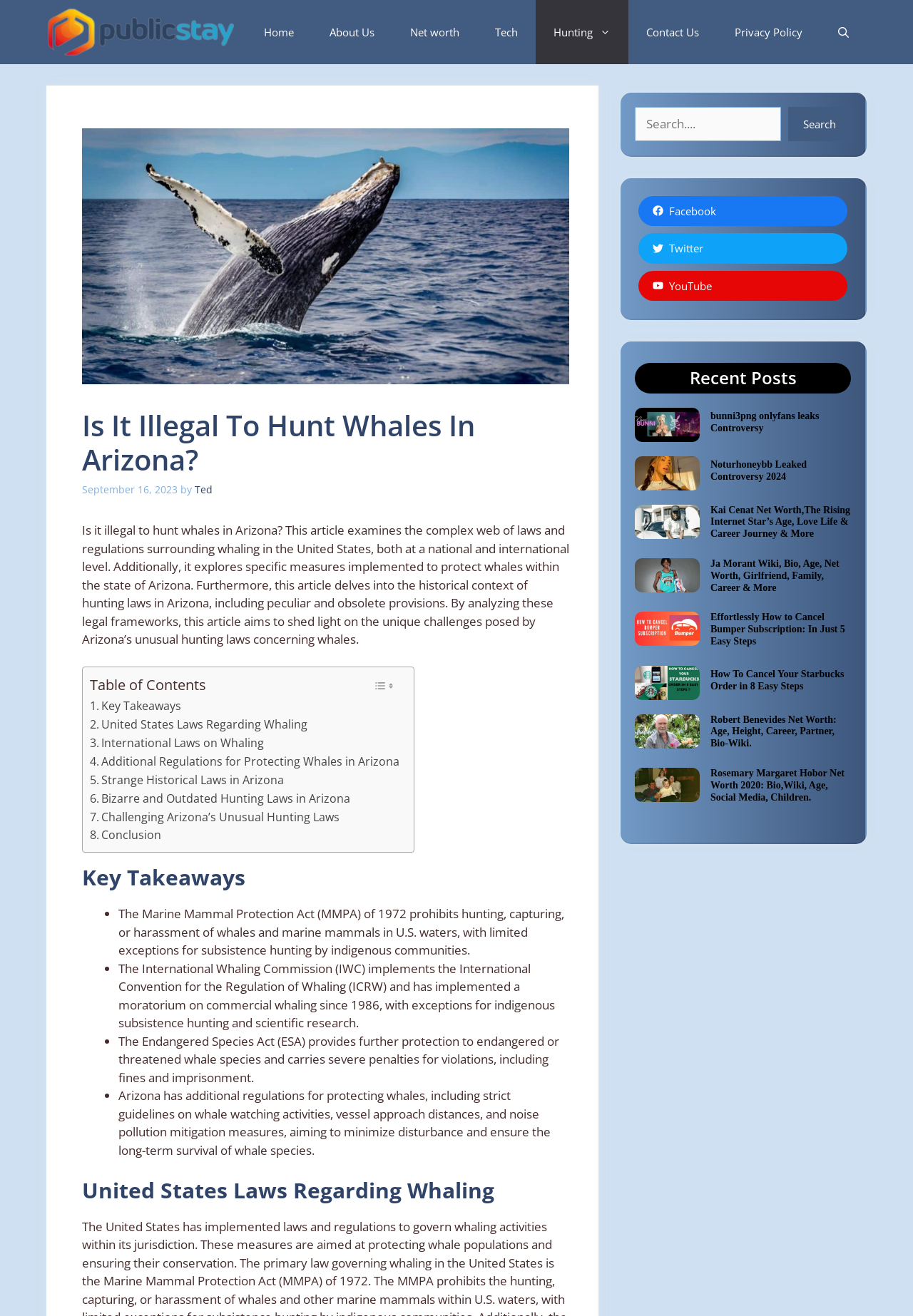Locate the bounding box coordinates of the element you need to click to accomplish the task described by this instruction: "Read the 'Key Takeaways' section".

[0.09, 0.657, 0.623, 0.677]